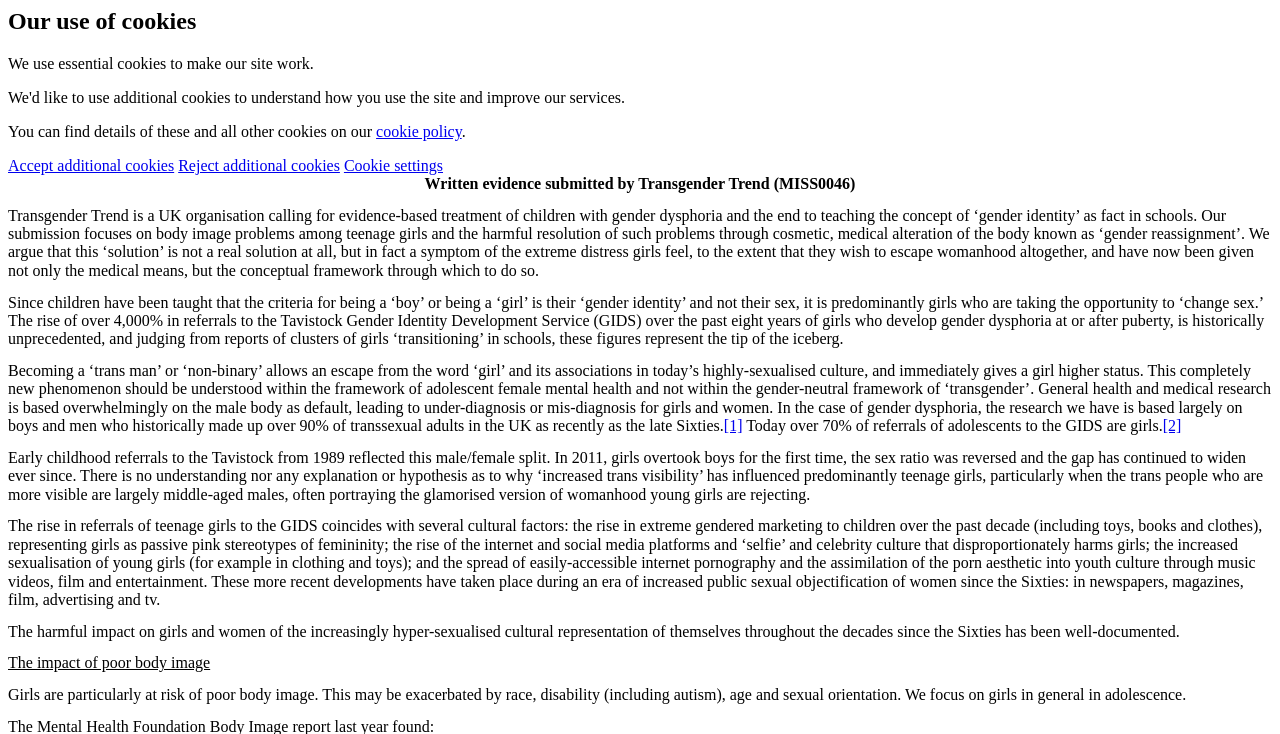What is the significance of the 4,000% increase in referrals to the Tavistock Gender Identity Development Service?
Refer to the image and give a detailed response to the question.

The 4,000% increase in referrals to the Tavistock Gender Identity Development Service over the past eight years is historically unprecedented, and suggests a significant shift in the demographics of those seeking treatment for gender dysphoria.